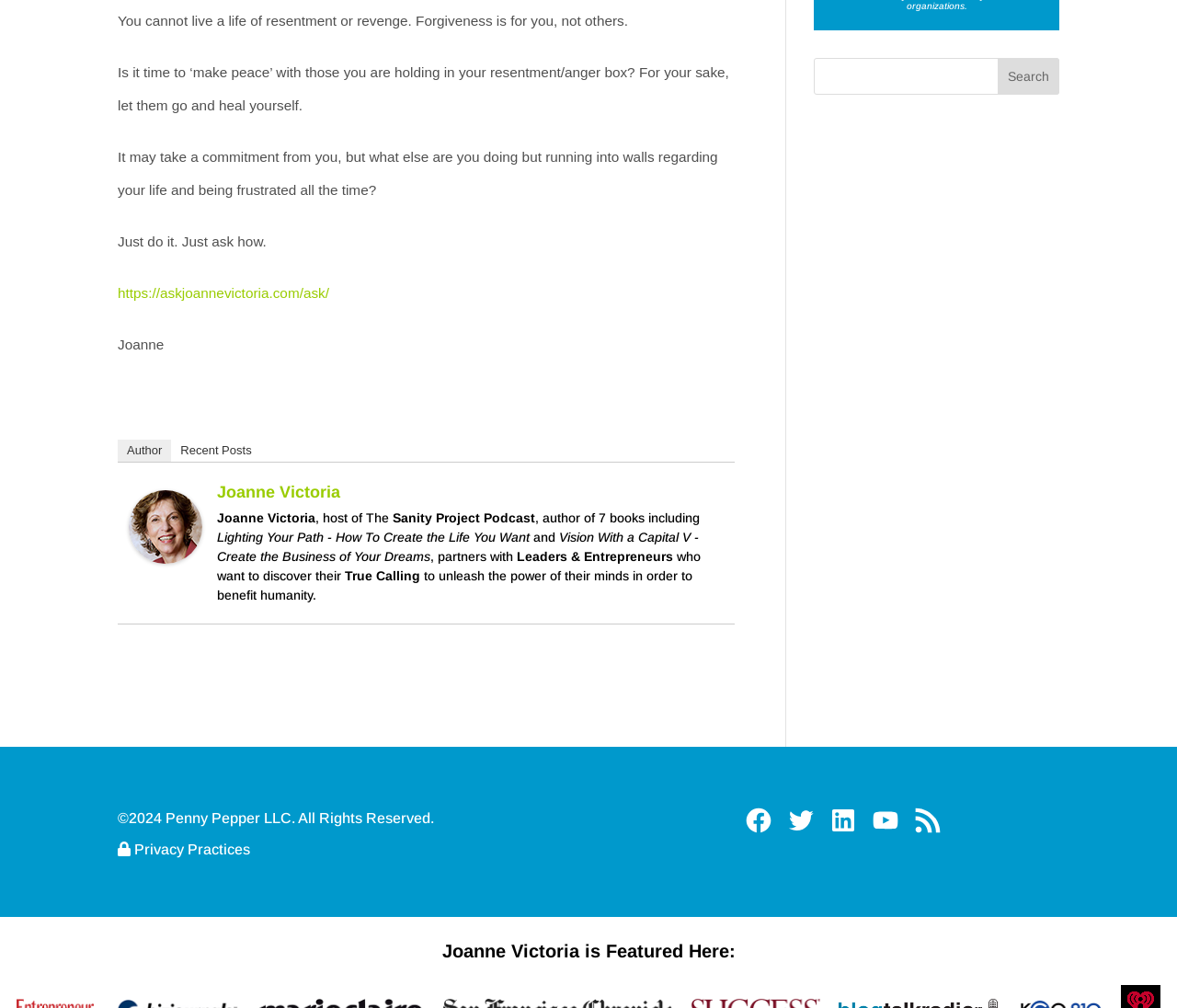Please provide a comprehensive answer to the question based on the screenshot: What is the name of the book written by Joanne Victoria?

I found this information by reading the text on the webpage, specifically the sentence that says 'author of 7 books including Lighting Your Path - How To Create the Life You Want' which is located near the top of the page.